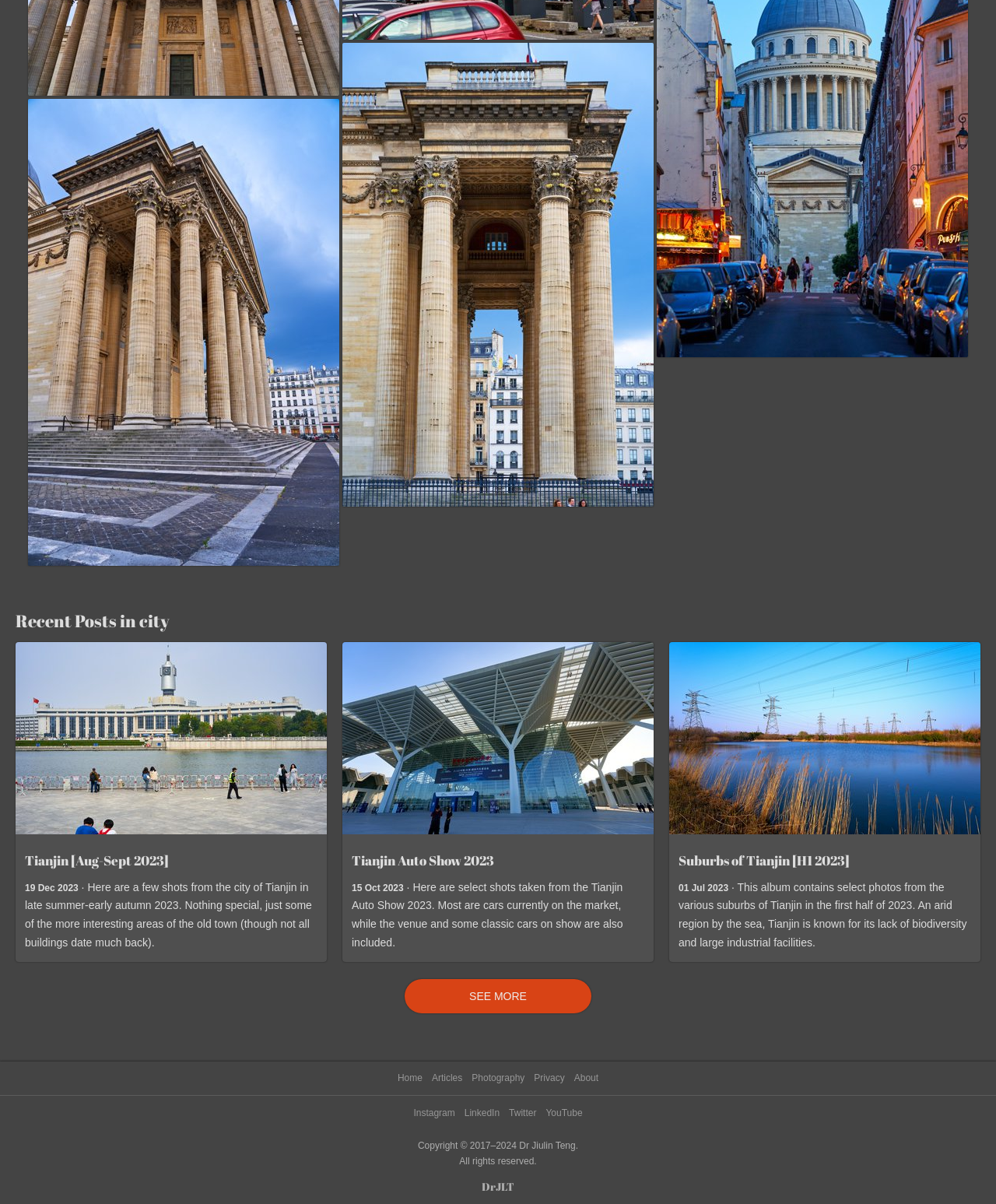Determine the bounding box coordinates of the UI element described below. Use the format (top-left x, top-left y, bottom-right x, bottom-right y) with floating point numbers between 0 and 1: Tianjin Auto Show 2023

[0.353, 0.707, 0.496, 0.722]